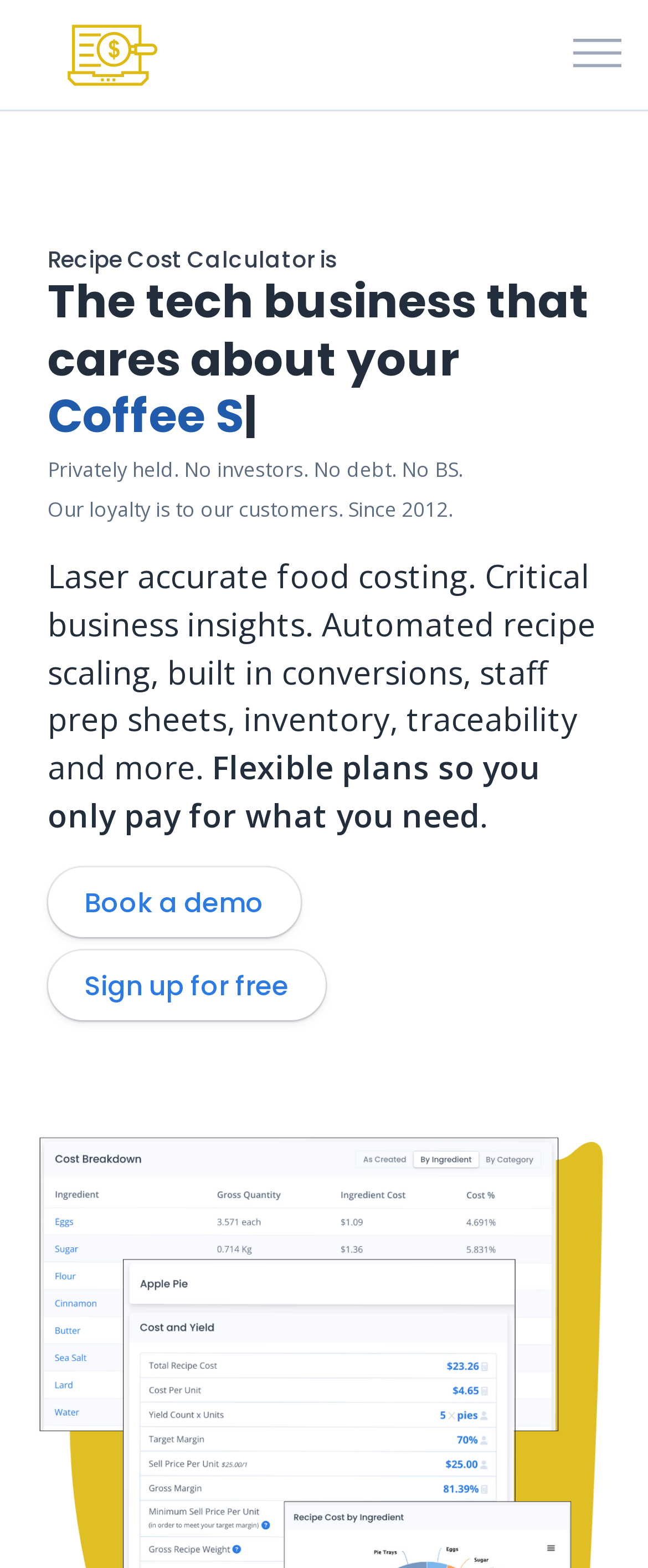What is the purpose of the business?
Look at the image and answer with only one word or phrase.

Recipe costing and management